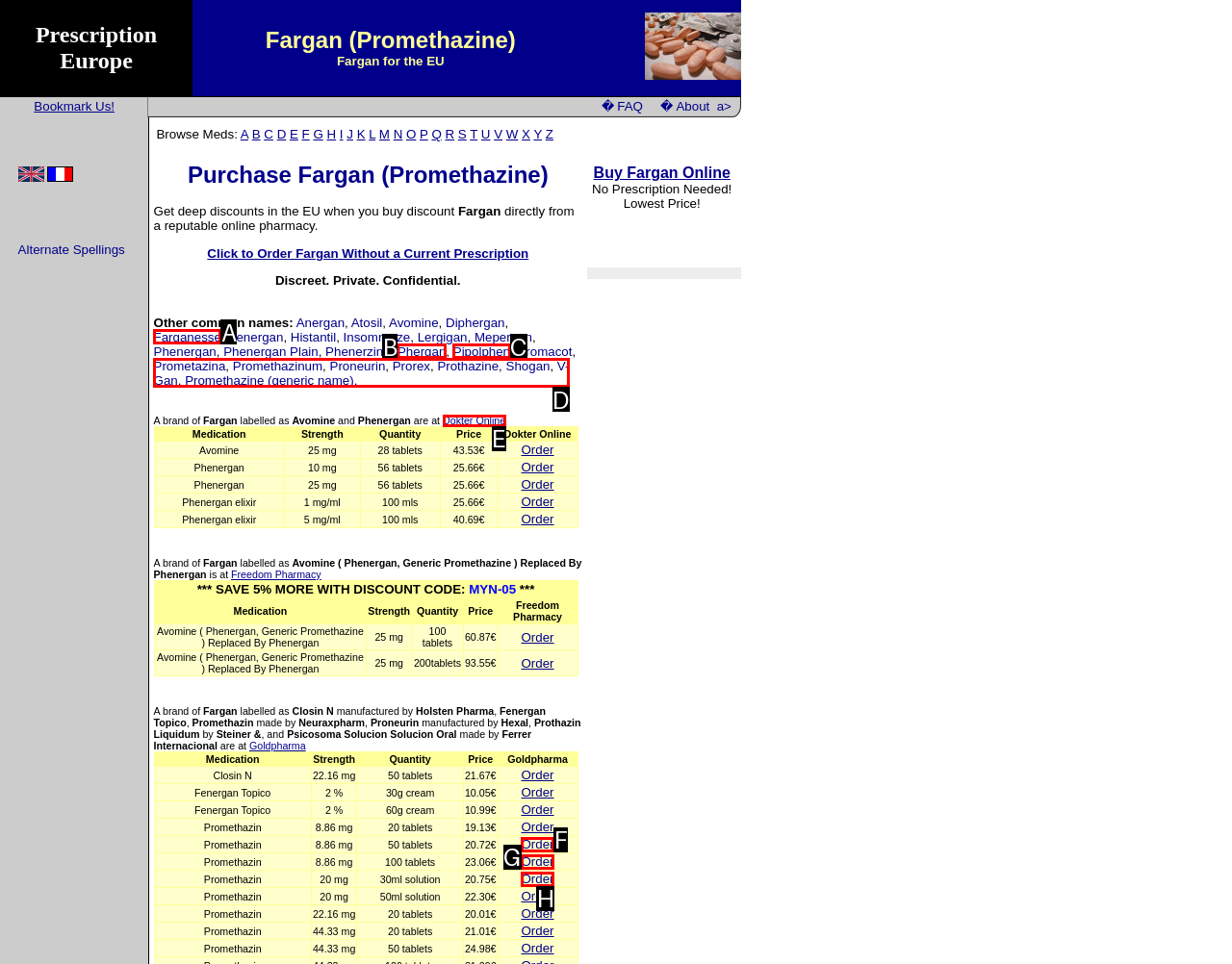From the provided options, pick the HTML element that matches the description: parent_node: Skip to content. Respond with the letter corresponding to your choice.

None